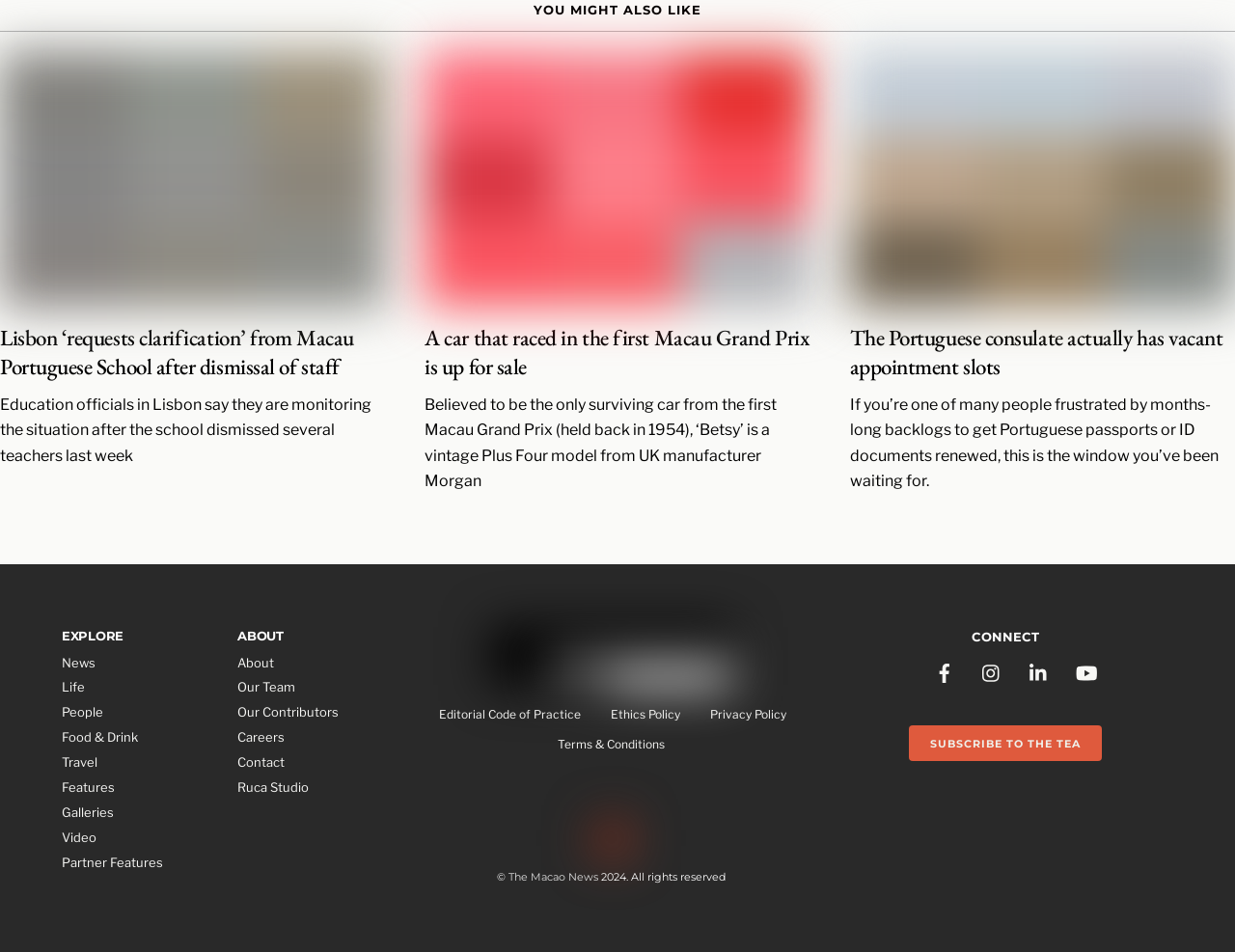Identify the bounding box coordinates of the specific part of the webpage to click to complete this instruction: "Learn about the Macao News team".

[0.192, 0.714, 0.312, 0.74]